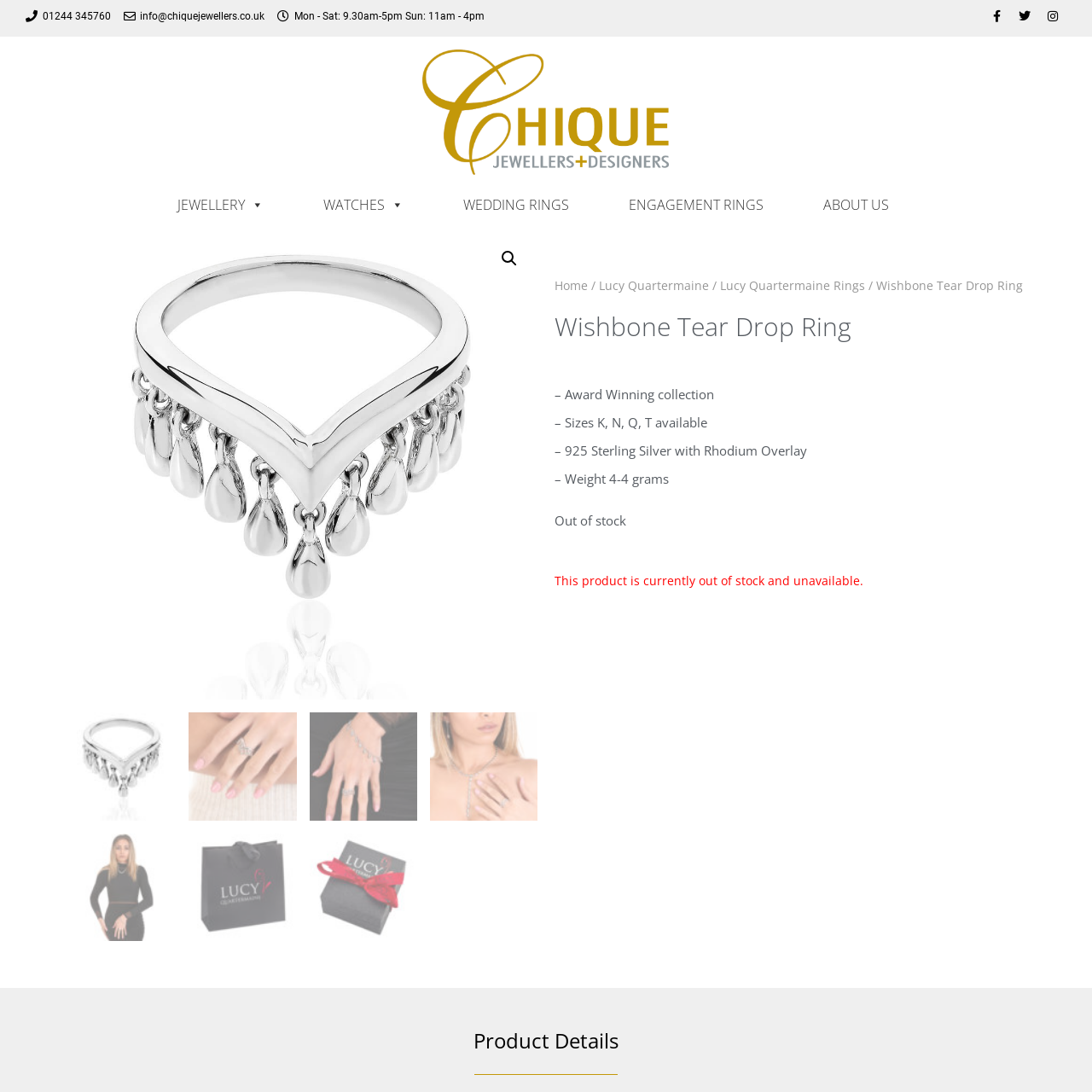Check the image marked by the red frame and reply to the question using one word or phrase:
What is the shape of the ring?

Tear drop